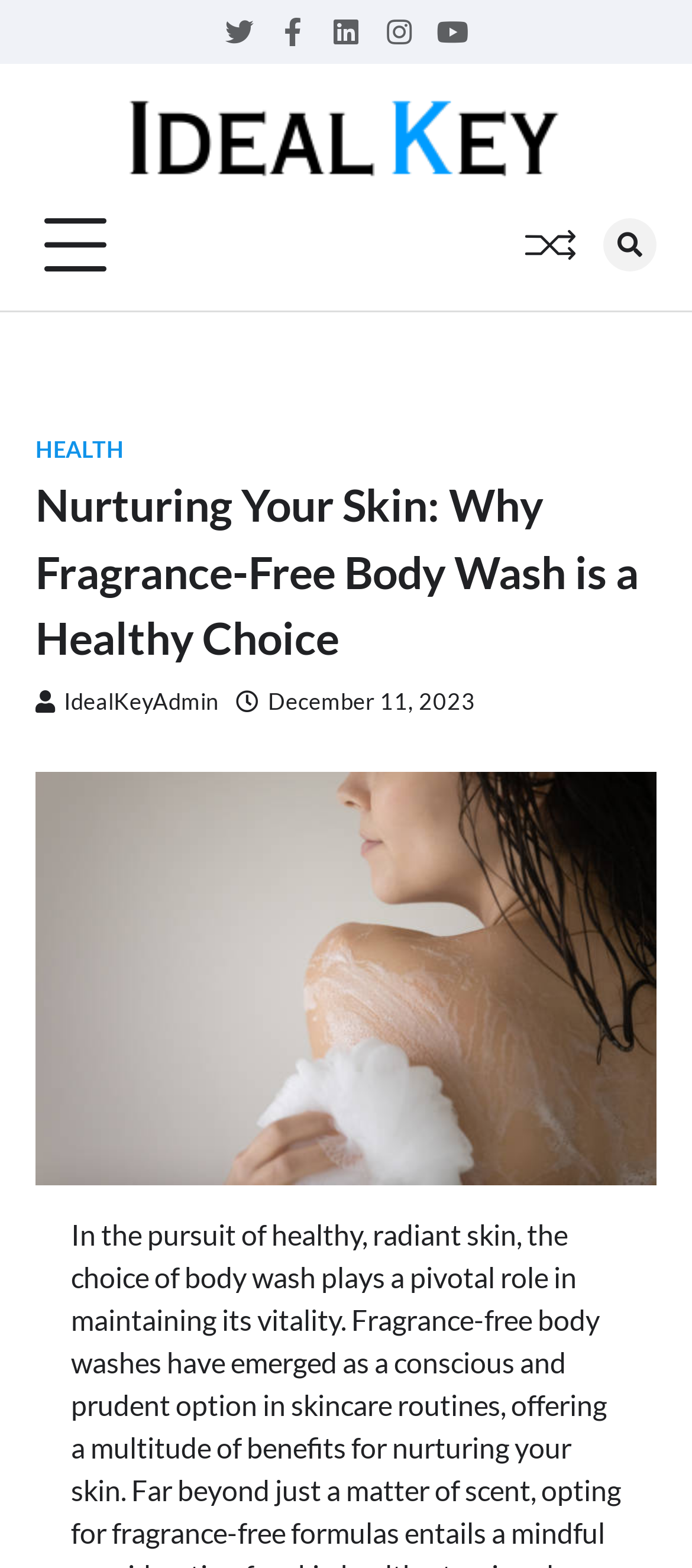What is the name of the website?
Please respond to the question thoroughly and include all relevant details.

I found the website's name by looking at the top-left corner of the webpage, where the logo and website name 'IdealKey' are displayed.